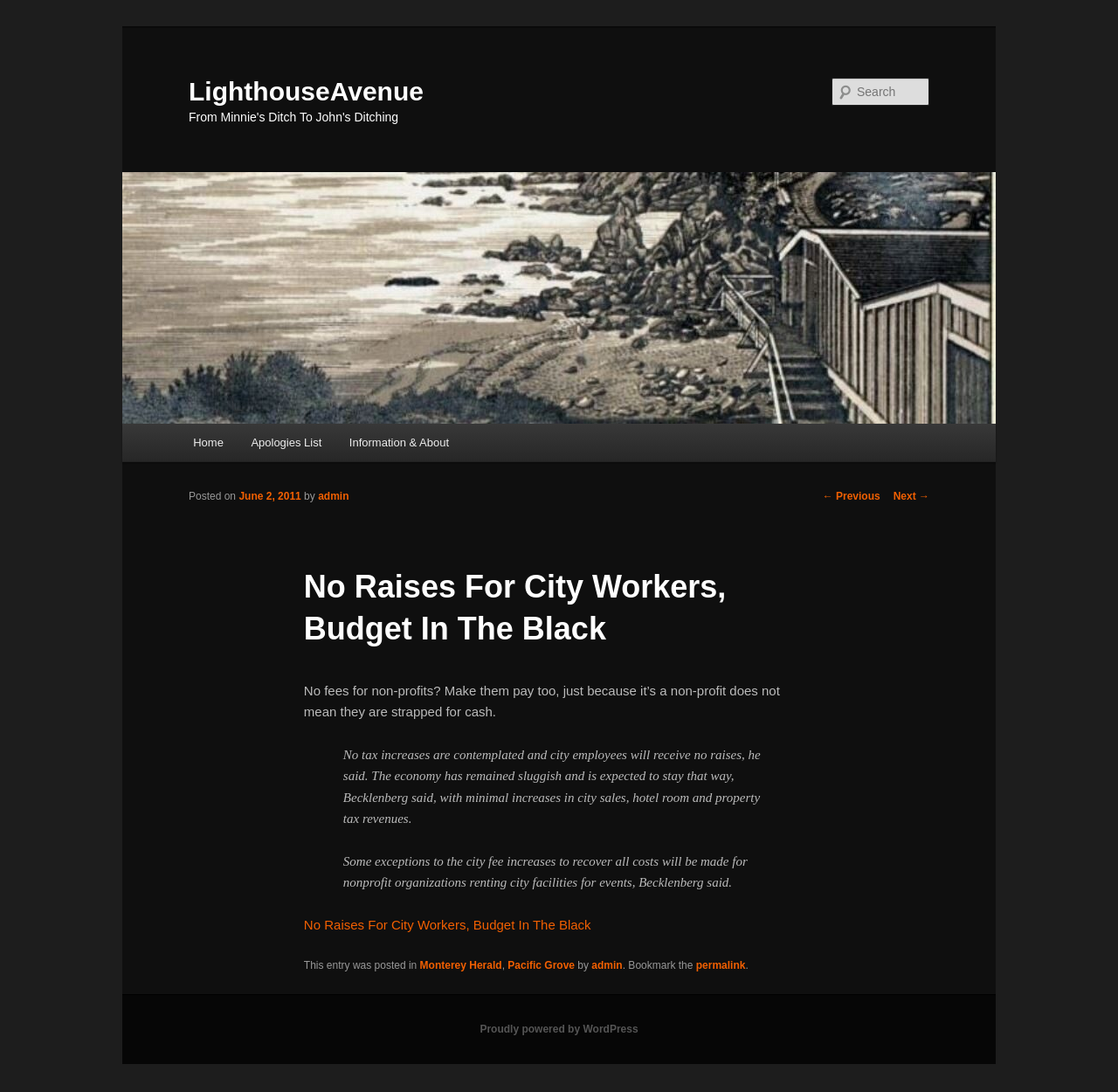Answer with a single word or phrase: 
What is the platform powering the website?

WordPress